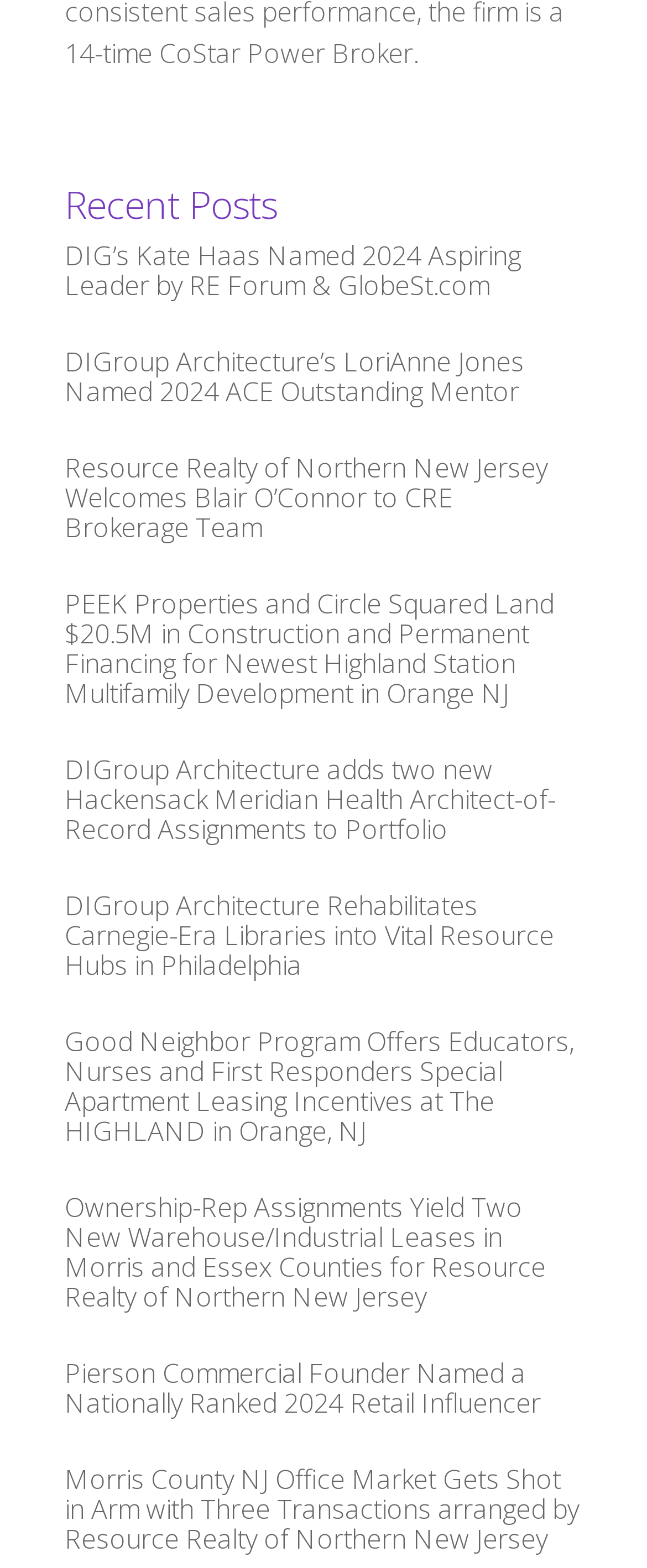Identify the bounding box coordinates for the element you need to click to achieve the following task: "check out Pierson Commercial Founder’s achievement". The coordinates must be four float values ranging from 0 to 1, formatted as [left, top, right, bottom].

[0.1, 0.864, 0.836, 0.906]